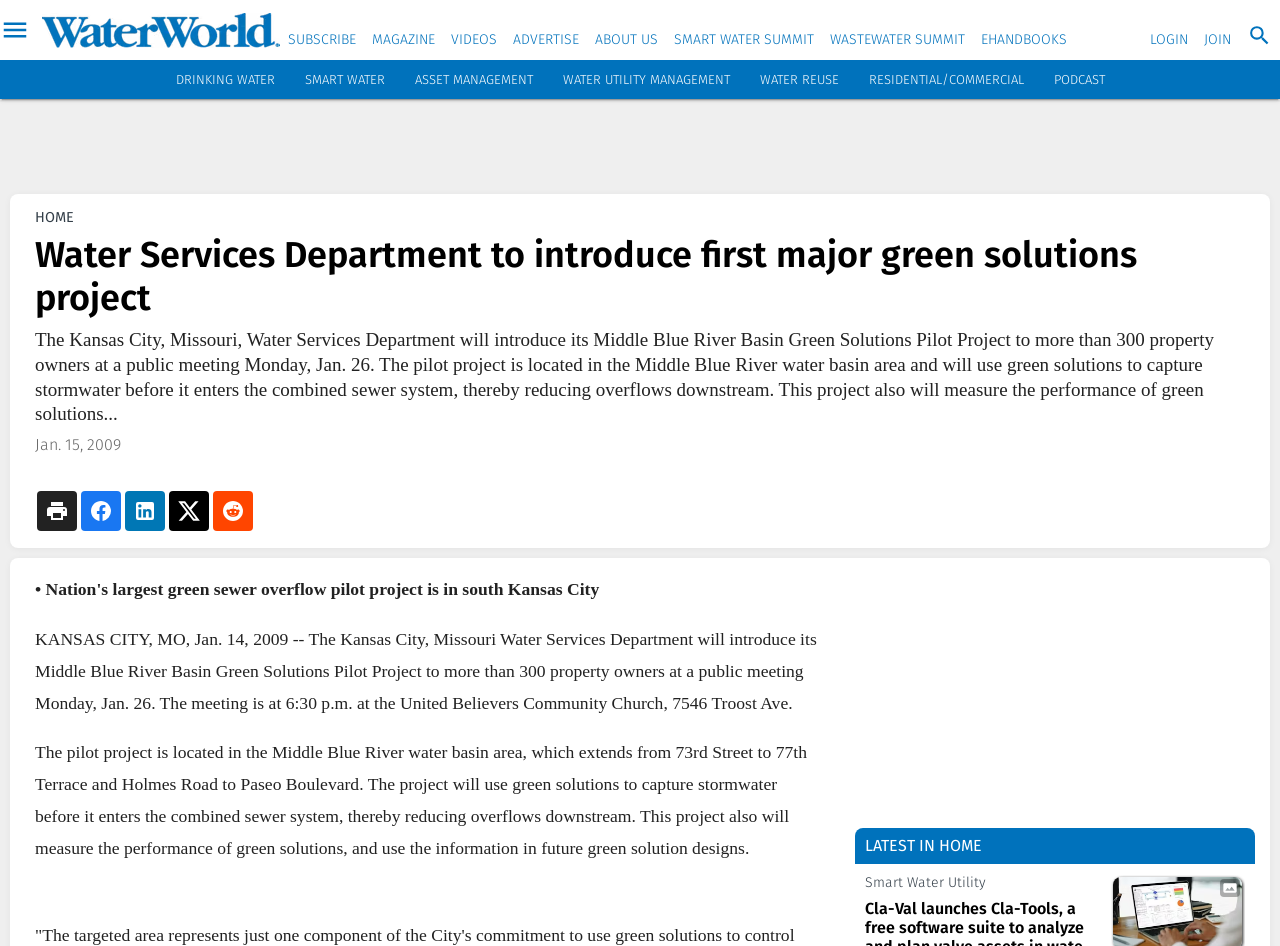What is the name of the department?
Please analyze the image and answer the question with as much detail as possible.

I found the answer by looking at the text content of the webpage, specifically the sentence 'The Kansas City, Missouri, Water Services Department will introduce its Middle Blue River Basin Green Solutions Pilot Project...'. The department's name is mentioned in this sentence.